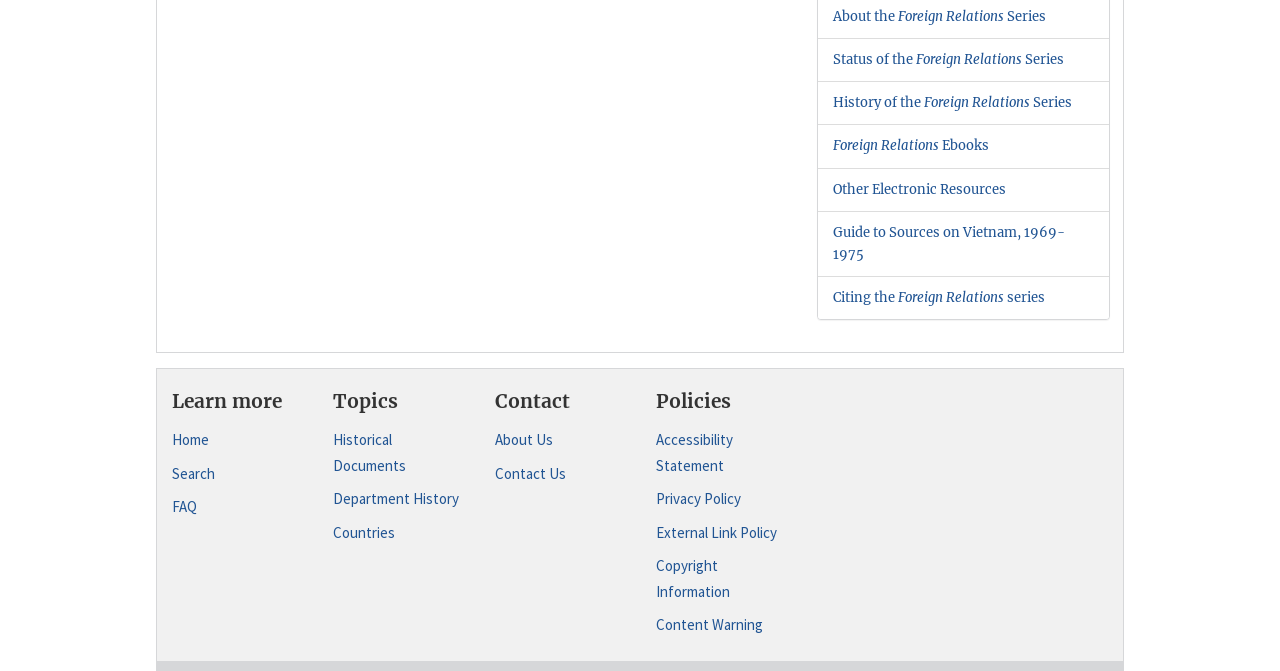Identify the bounding box coordinates of the region I need to click to complete this instruction: "View countries".

[0.26, 0.774, 0.363, 0.812]